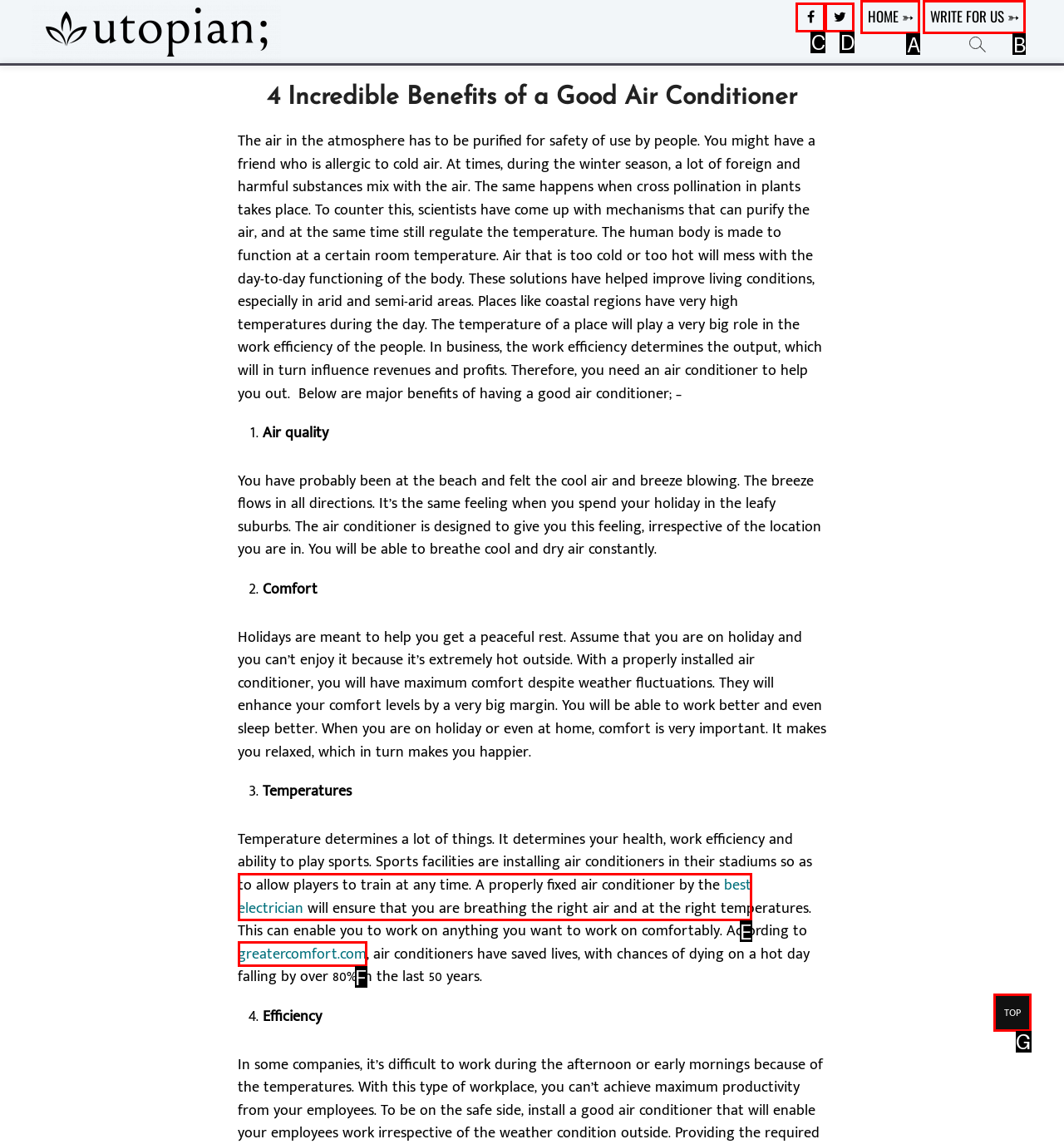Please identify the UI element that matches the description: link (video)
Respond with the letter of the correct option.

None